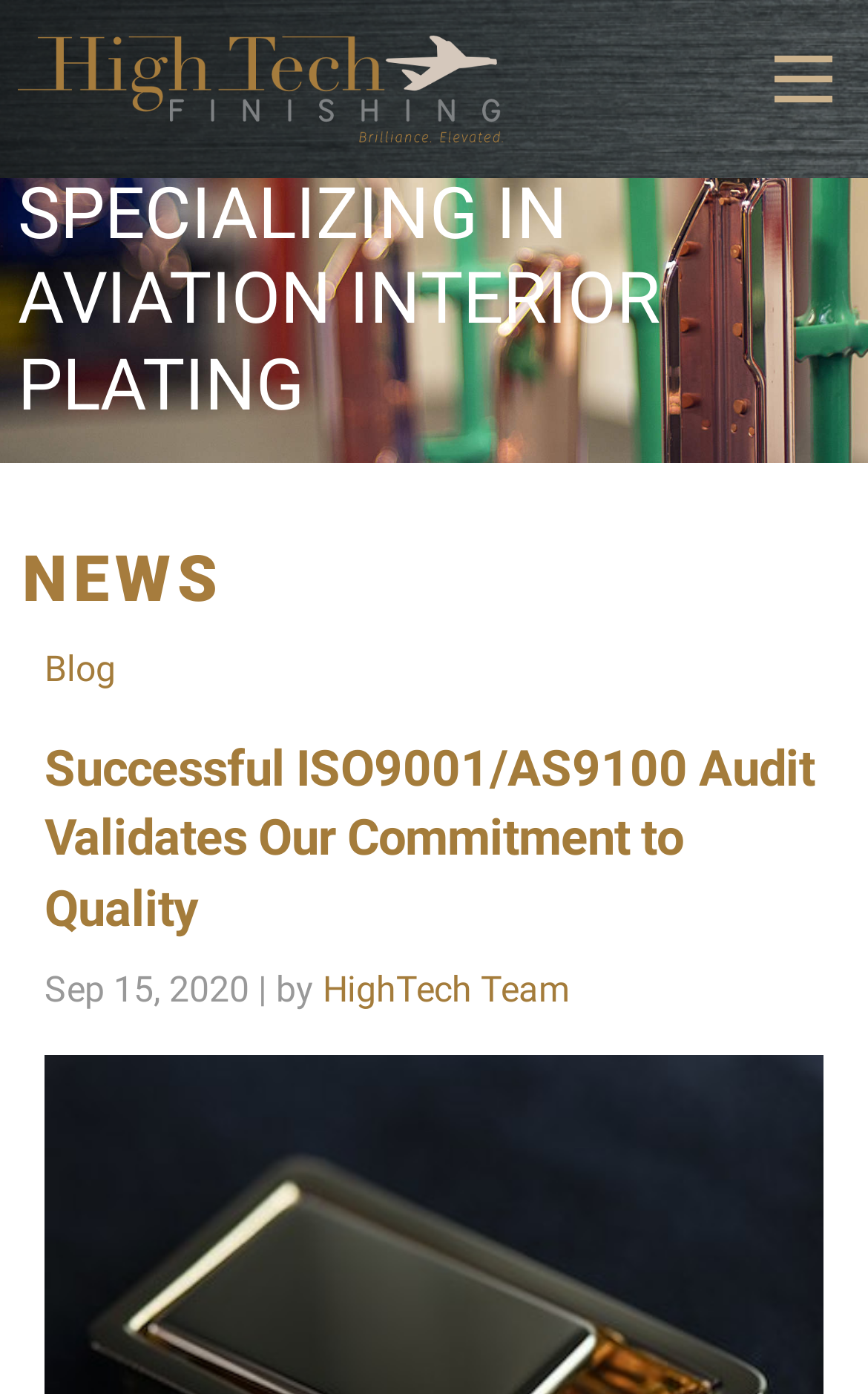What is the name of the section that contains the latest news article?
Look at the image and answer with only one word or phrase.

NEWS